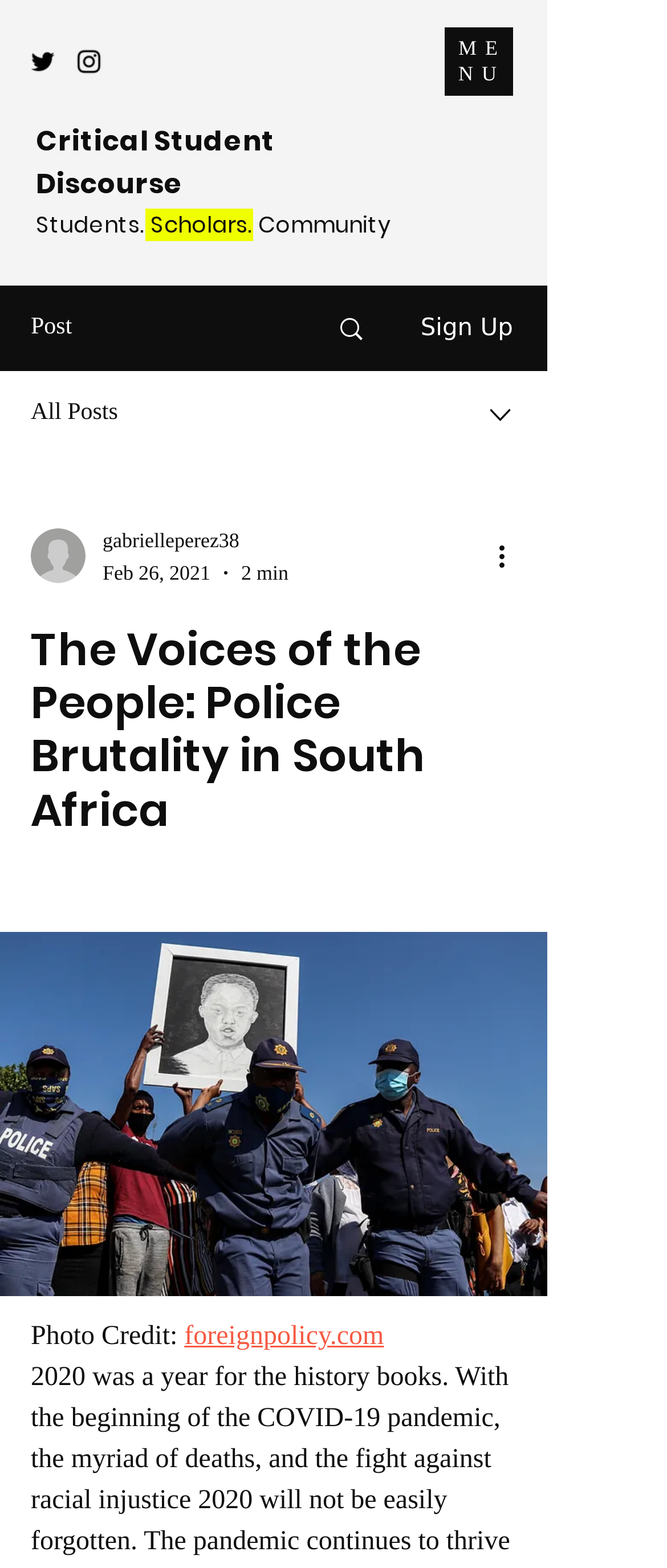Answer the following inquiry with a single word or phrase:
How many social media icons are there?

2